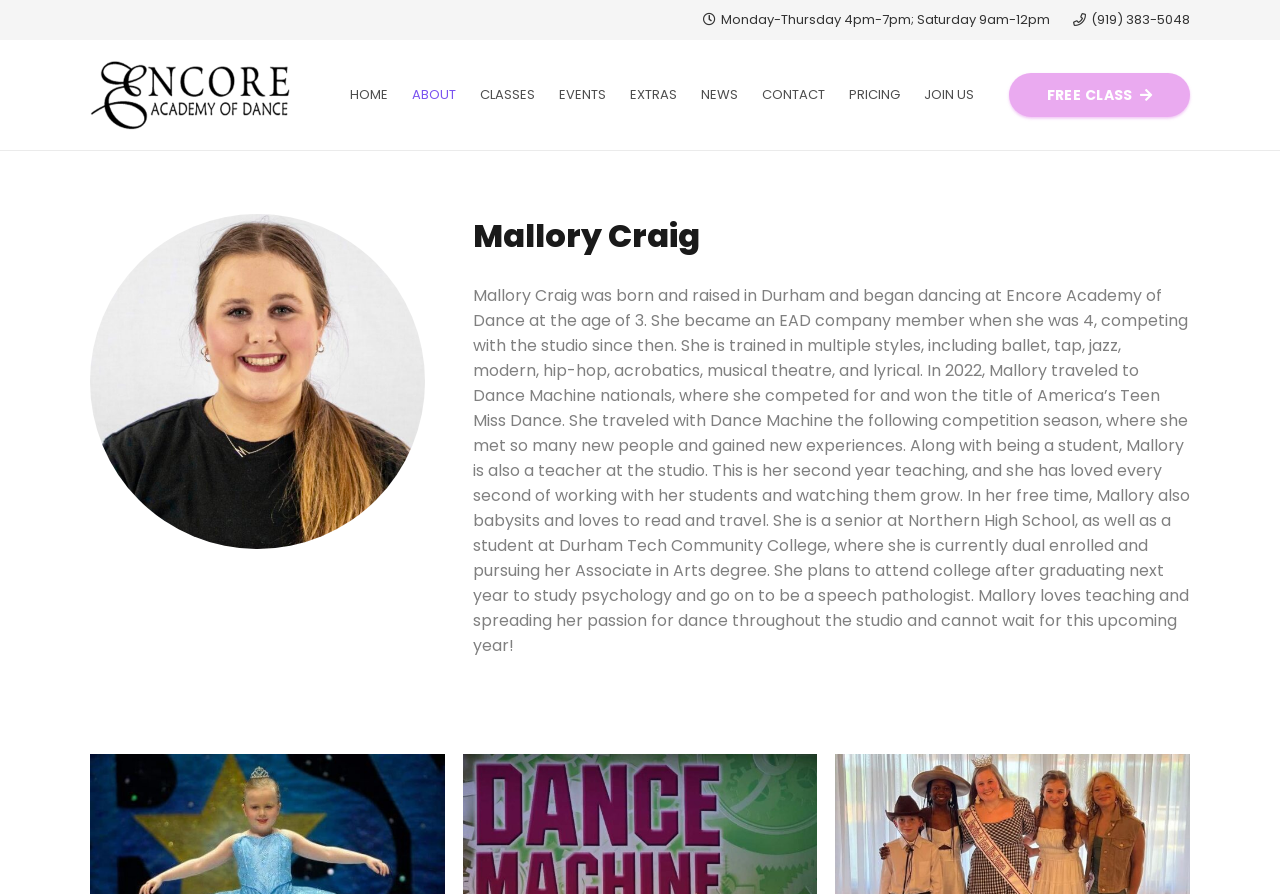Give an extensive and precise description of the webpage.

The webpage is about Mallory Craig, a dancer and teacher at Encore Academy of Dance. At the top of the page, there is a horizontal navigation menu with 9 links: HOME, ABOUT, CLASSES, EVENTS, EXTRAS, NEWS, CONTACT, PRICING, and JOIN US. Below the navigation menu, there is a section with the studio's contact information, including the business hours and phone number.

To the left of the contact information, there is a link with a free class offer, accompanied by an icon. Above this link, there is a headshot image of Mallory Craig. Next to the image, there is a heading with her name, followed by a lengthy paragraph about her background, experience, and interests. The paragraph describes her early start in dance, her achievements, and her current roles as a teacher and student. It also mentions her hobbies and future plans.

The overall layout of the page is organized, with clear sections and a prominent display of Mallory Craig's information.